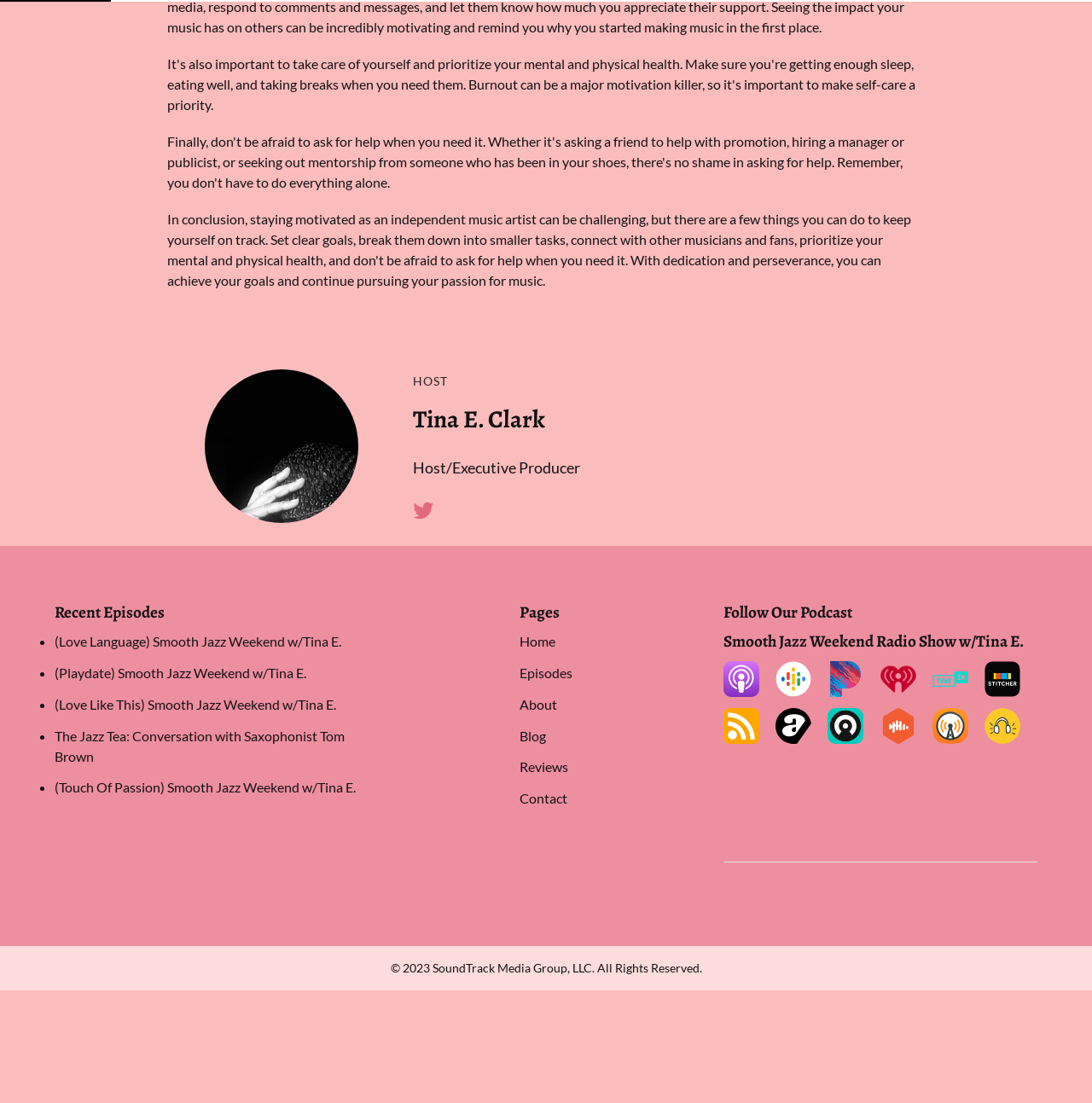What is the name of the host?
Please answer the question with as much detail as possible using the screenshot.

The name of the host can be found in the top section of the webpage, where it is written in a heading element as 'Tina E. Clark'.